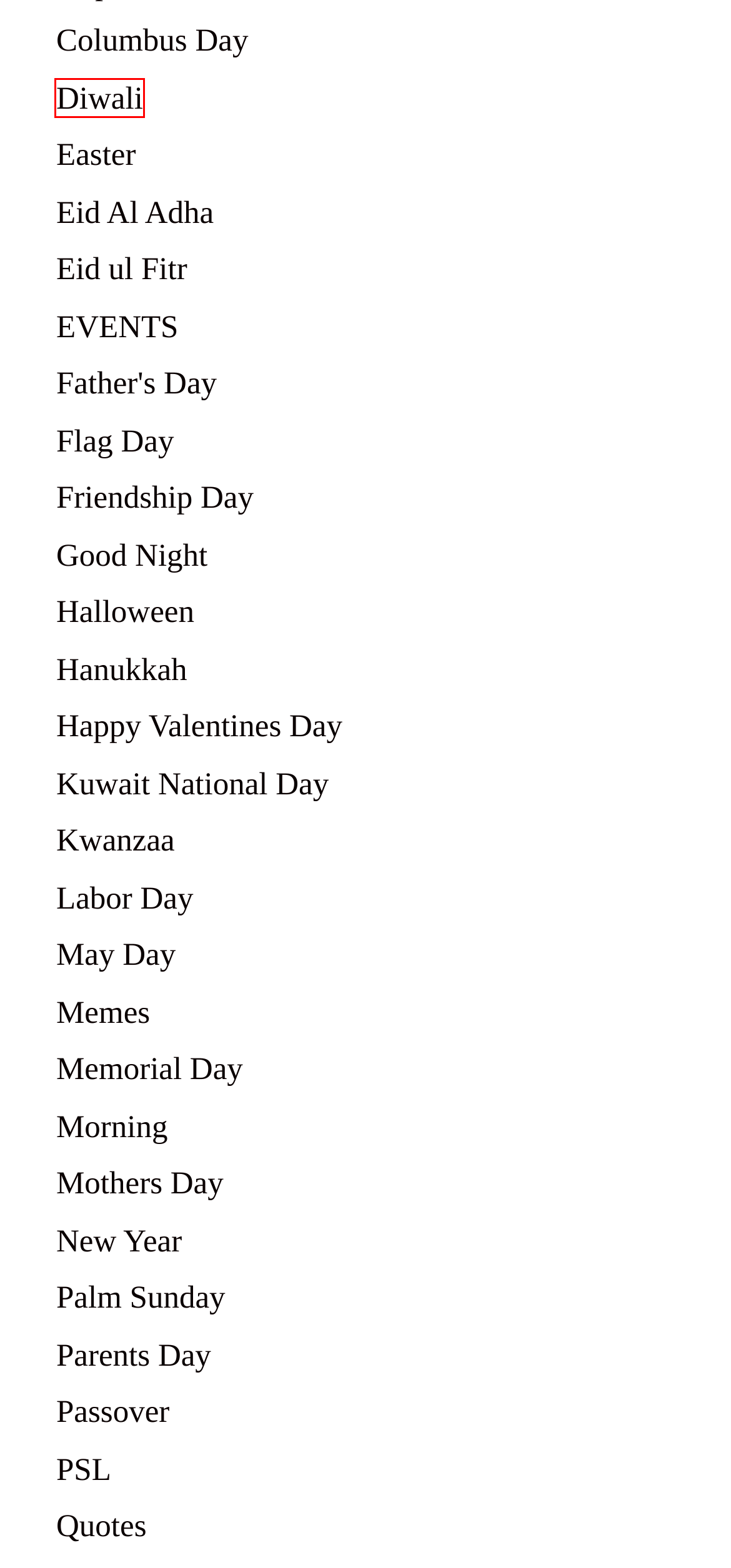You have a screenshot of a webpage with a red rectangle bounding box around a UI element. Choose the best description that matches the new page after clicking the element within the bounding box. The candidate descriptions are:
A. Flag Day Archives - Happy Event Day
B. New Year Archives - Happy Event Day
C. Palm Sunday Archives - Happy Event Day
D. Memes Archives - Happy Event Day
E. Eid Al Adha Archives - Happy Event Day
F. Diwali Archives - Happy Event Day
G. Happy Valentines Day - Happy Event Day
H. Happy Mothers Day 2021 Gifs Images, Wishes Quotes Sayings & Greetings

F